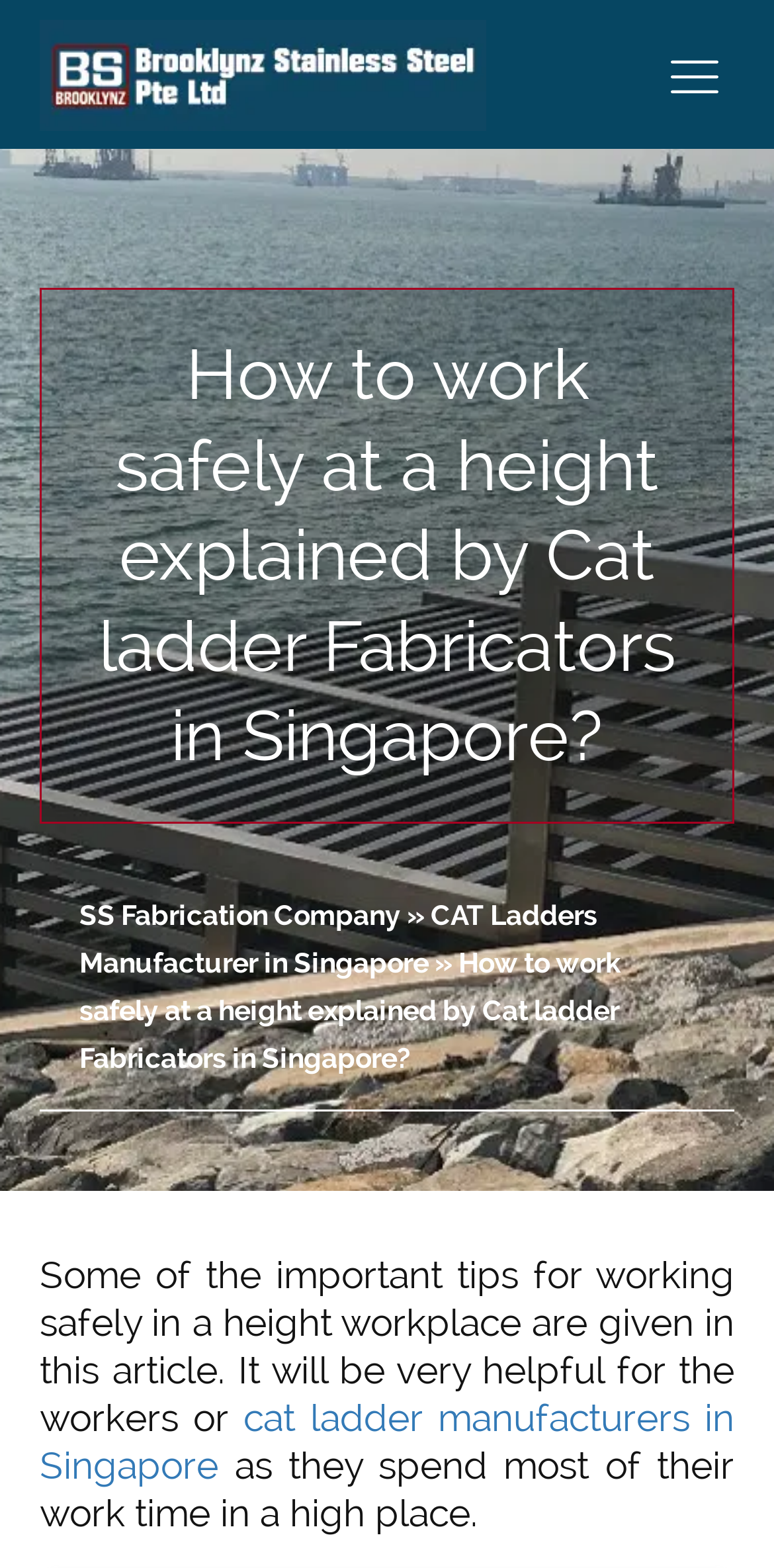Elaborate on the information and visuals displayed on the webpage.

The webpage is about safety lines for working at height, explained by cat ladder fabricators in Singapore. At the top right corner, there is a menu icon represented by an SVG element. Below the menu icon, the title "How to work safely at a height explained by Cat ladder Fabricators in Singapore?" is prominently displayed.

On the left side of the page, there is a navigation section with breadcrumbs, which includes links to "SS Fabrication Company" and "CAT Ladders Manufacturer in Singapore". These links are separated by a "»" symbol.

The main content of the page starts with a paragraph that introduces the importance of safety tips for working at height. This paragraph is followed by a link to "cat ladder manufacturers in Singapore". The text continues, explaining that these tips are particularly useful for workers who spend most of their time in high places.

Overall, the webpage appears to be an informative article about safety guidelines for working at height, with a focus on the expertise of cat ladder fabricators in Singapore.